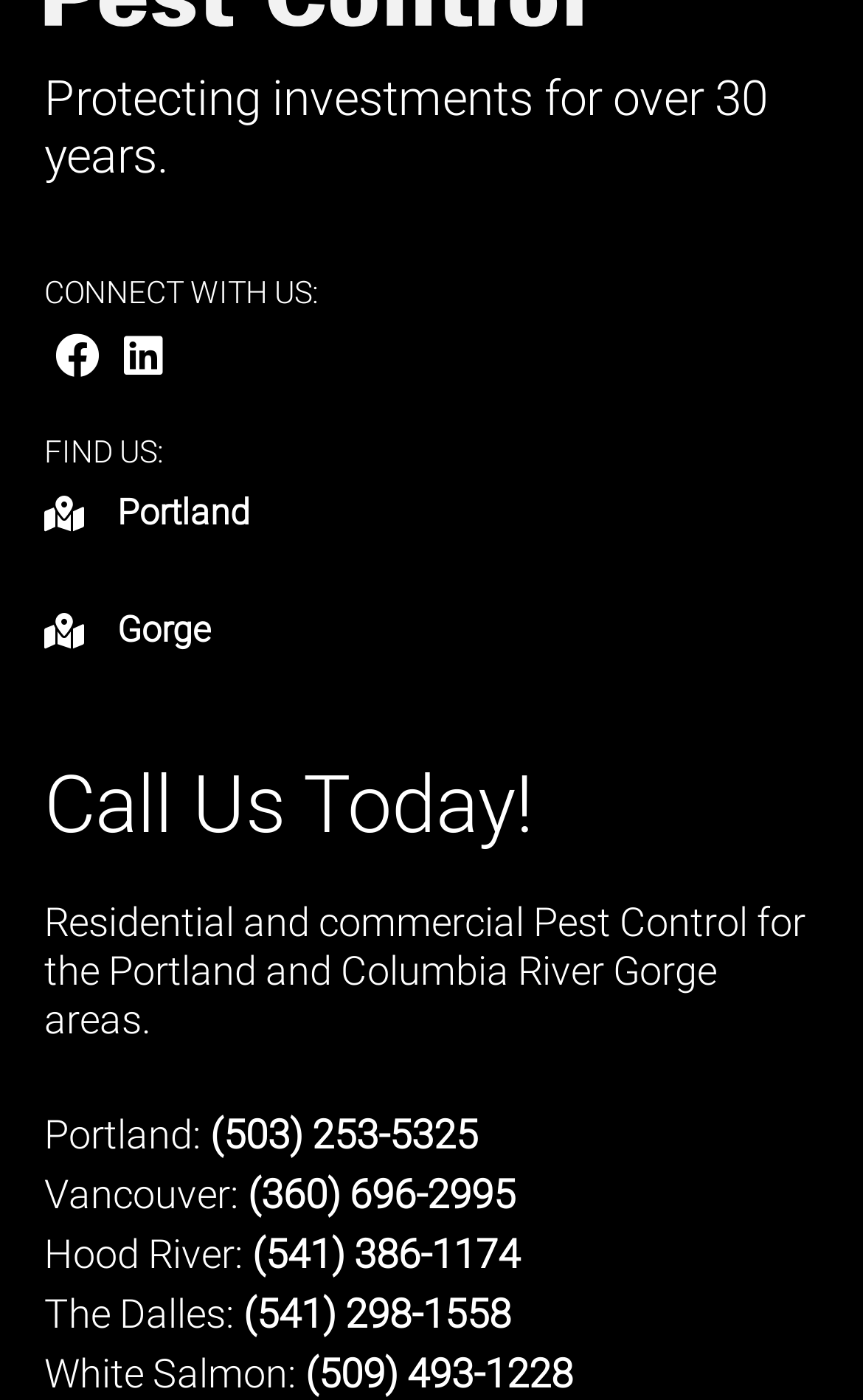Can you find the bounding box coordinates for the element that needs to be clicked to execute this instruction: "Click the LinkedIn button"? The coordinates should be given as four float numbers between 0 and 1, i.e., [left, top, right, bottom].

[0.128, 0.231, 0.205, 0.279]